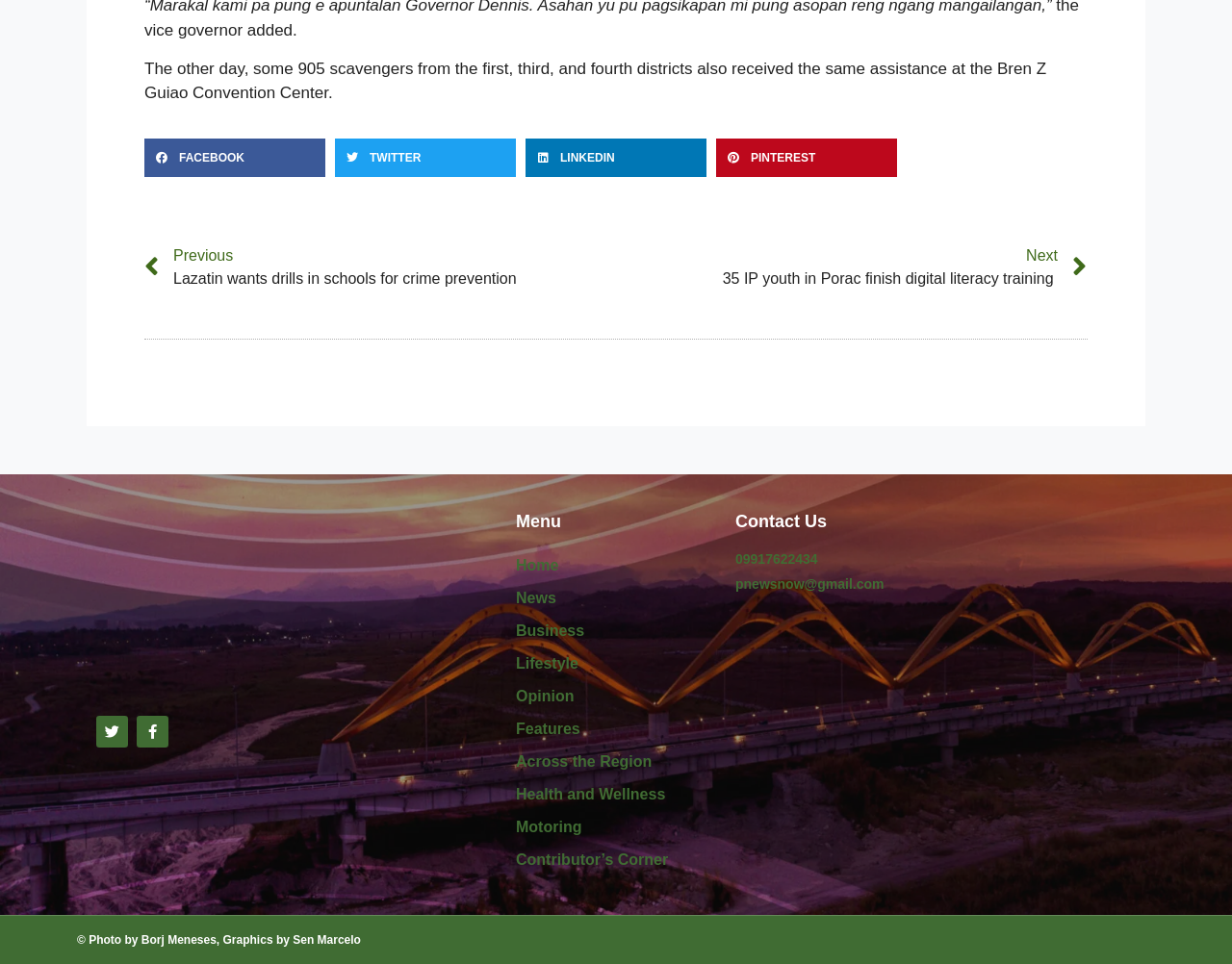Determine the bounding box coordinates of the region I should click to achieve the following instruction: "View Home page". Ensure the bounding box coordinates are four float numbers between 0 and 1, i.e., [left, top, right, bottom].

[0.419, 0.57, 0.581, 0.604]